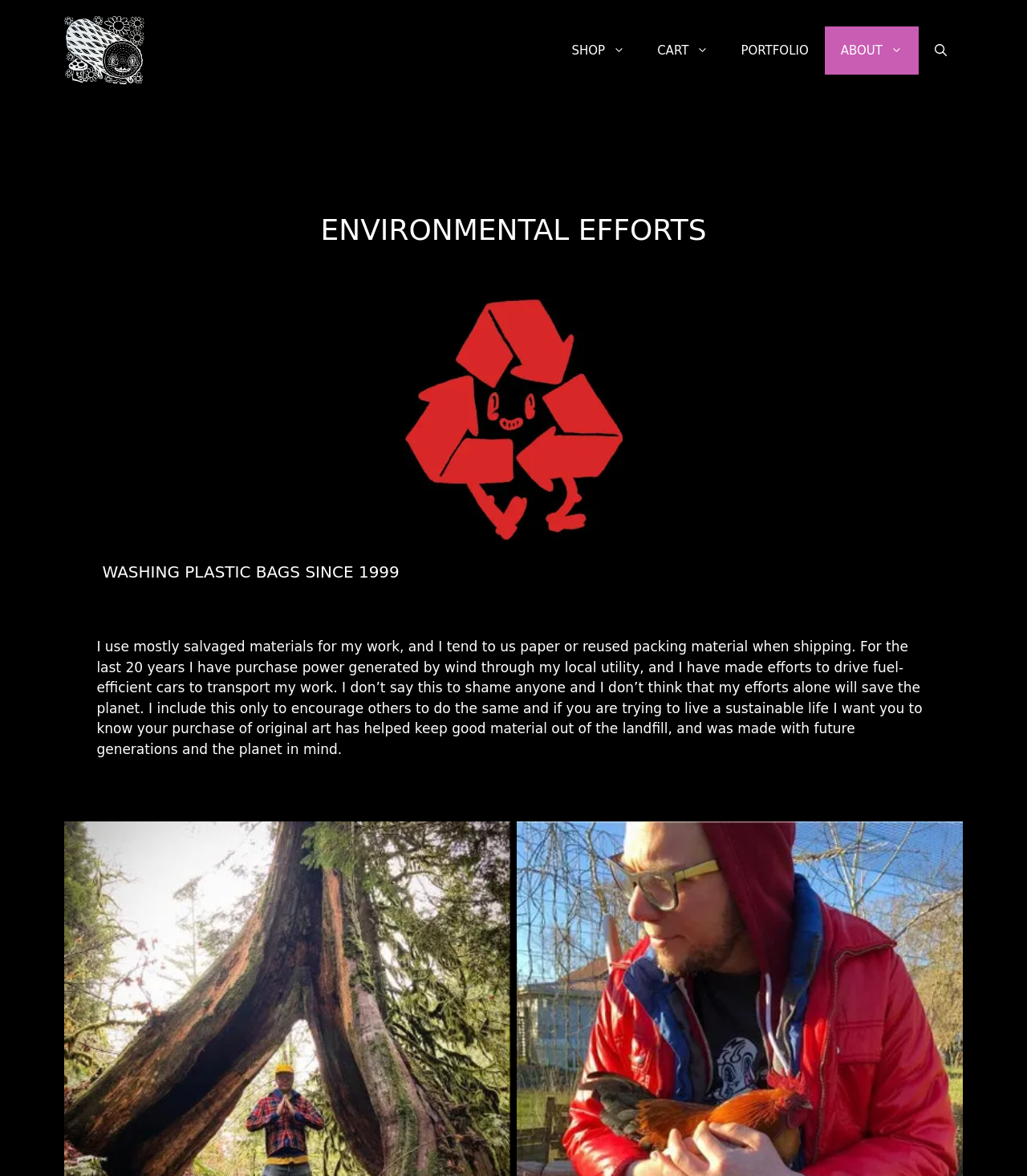Construct a comprehensive caption that outlines the webpage's structure and content.

The webpage is about Tripper Dungan's environmental efforts. At the top, there is a banner with the site's name, accompanied by a small image of Tripper Dungan's logo. Below the banner, there is a navigation menu with five links: "SHOP", "CART", "PORTFOLIO", "ABOUT", and a search button. 

On the left side, there is a large heading that reads "ENVIRONMENTAL EFFORTS". Below this heading, there is a figure with an image of a happy recycle symbol. 

Further down, there is another heading that reads "WASHING PLASTIC BAGS SINCE 1999". Below this heading, there is a block of text that describes Tripper Dungan's environmental efforts, including using salvaged materials, purchasing wind-generated power, and driving fuel-efficient cars. The text also encourages others to make similar efforts and notes that purchasing original art from Tripper Dungan helps keep materials out of landfills and supports sustainable living.